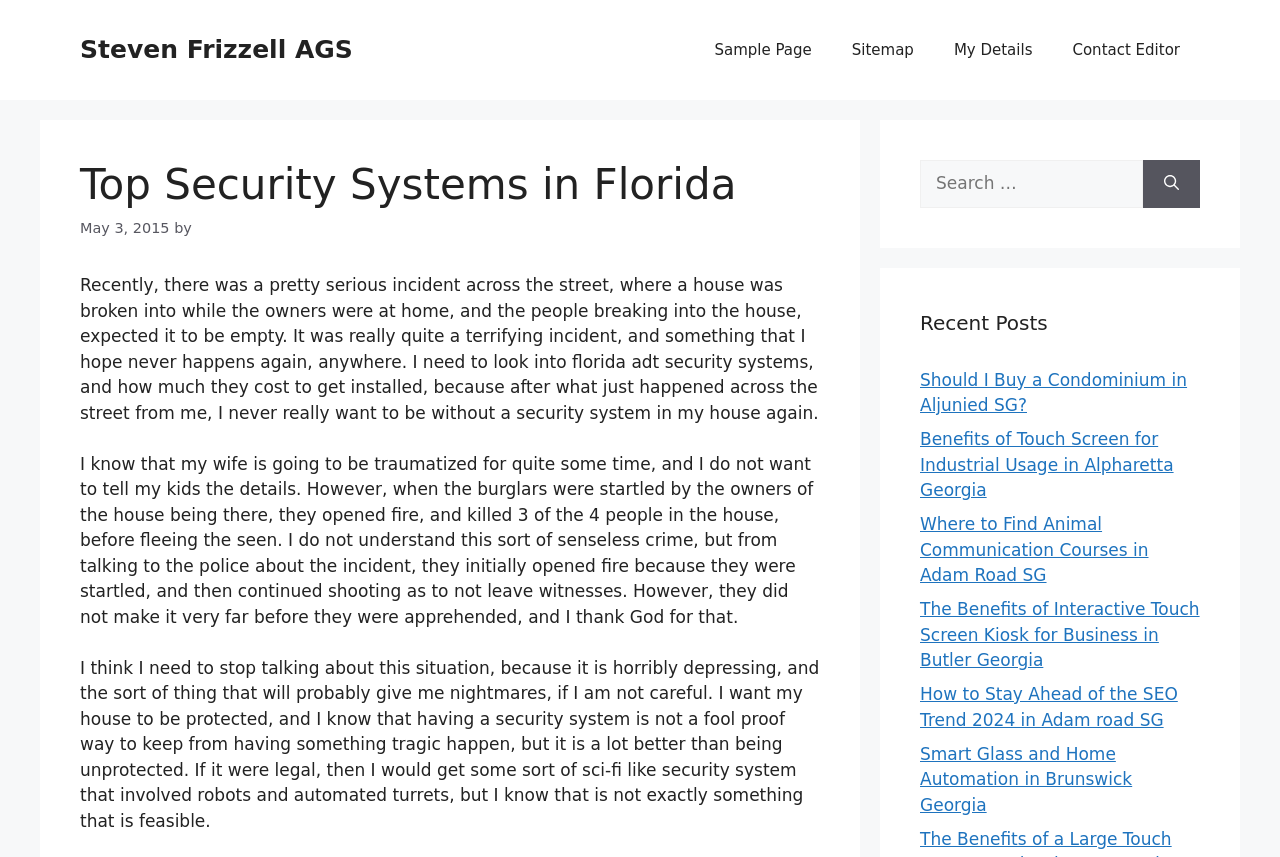Locate the bounding box coordinates of the element that needs to be clicked to carry out the instruction: "Search for something". The coordinates should be given as four float numbers ranging from 0 to 1, i.e., [left, top, right, bottom].

[0.719, 0.187, 0.893, 0.242]